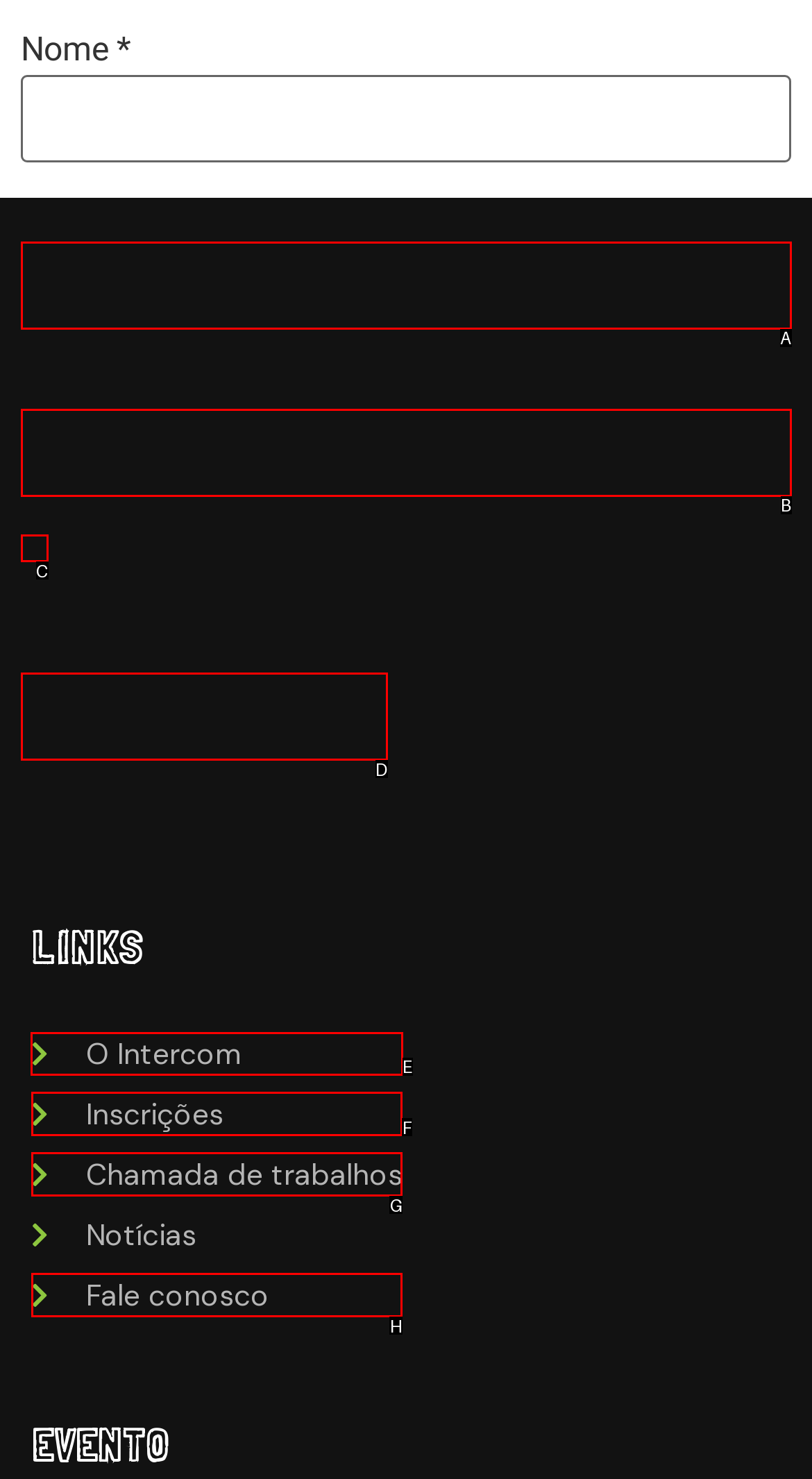From the given options, choose the one to complete the task: Visit About page
Indicate the letter of the correct option.

None